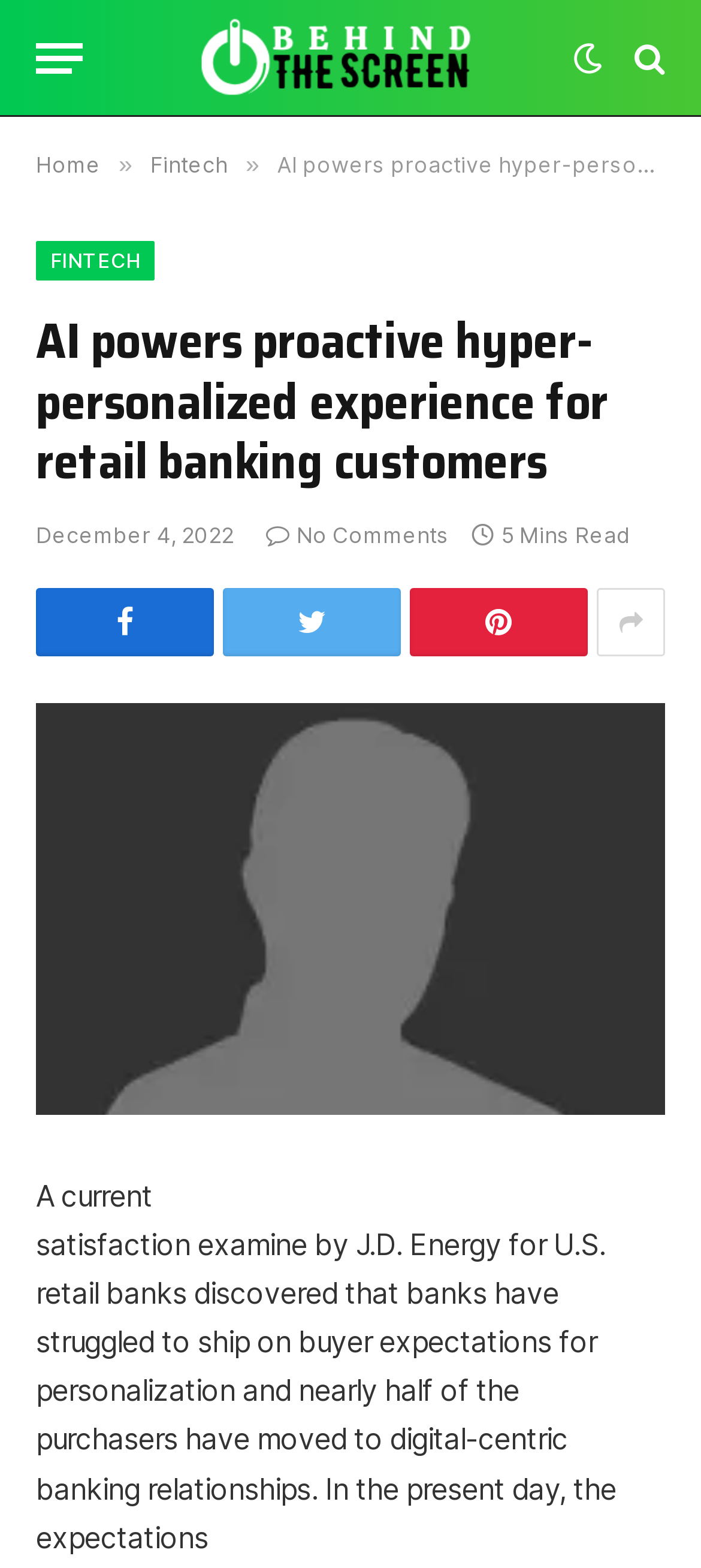Show the bounding box coordinates for the HTML element described as: "title="Behind The Screen"".

[0.195, 0.0, 0.767, 0.075]